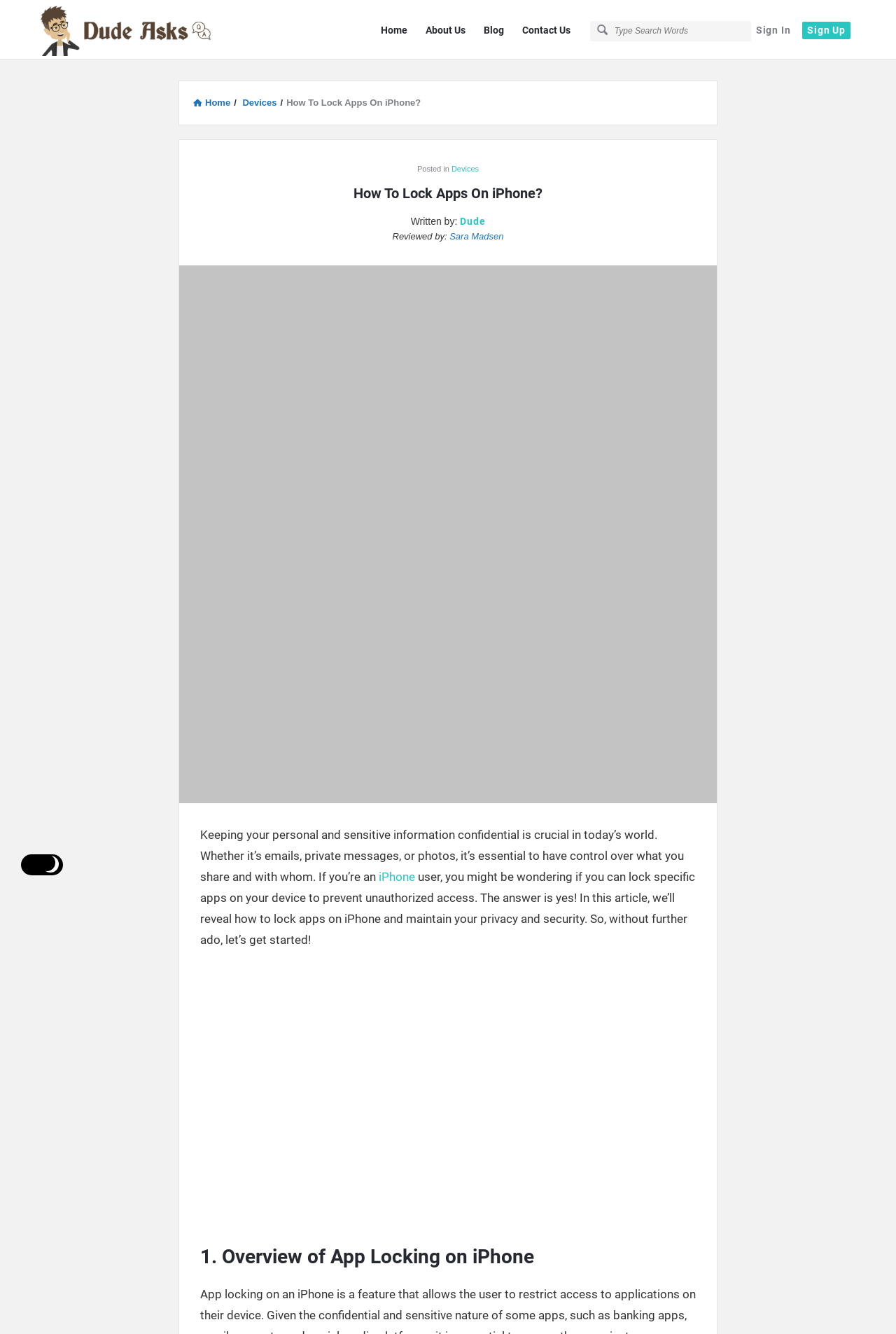What is the website's logo?
Answer with a single word or phrase, using the screenshot for reference.

Dude Asks Logo